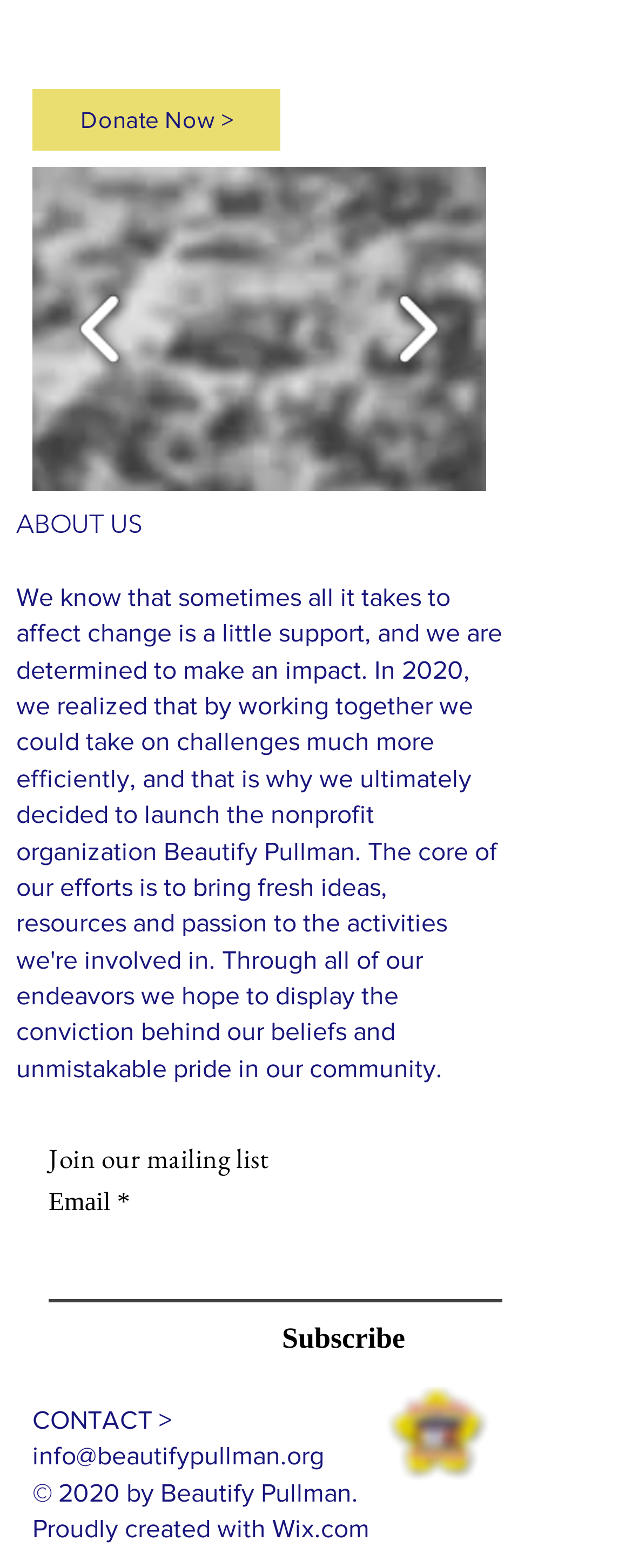Based on the image, please elaborate on the answer to the following question:
What social media platforms are linked on the website?

The social bar section contains links to Instagram and Facebook, allowing users to visit the organization's social media profiles and engage with their content.